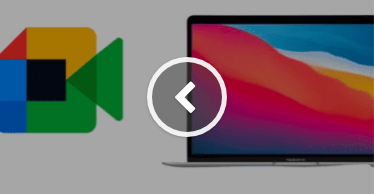Give a thorough caption for the picture.

This image showcases a visually appealing representation of Google Meet on a Mac. On the left side, the Google Meet logo is prominently displayed, featuring a stylized camera and colorful design, symbolizing virtual communication and collaboration. On the right, a sleek MacBook is depicted with a vibrant screen, reflecting the user-friendly interface of MacOS. The overall design conveys a modern and professional atmosphere, ideal for online meetings and remote work. A circular button with a left-facing arrow in the center suggests navigation or returning to a previous screen, enhancing user interaction. This image effectively encapsulates the essence of using Google Meet on a Mac, highlighting its functionality and ease of use for users engaging in virtual meetings.